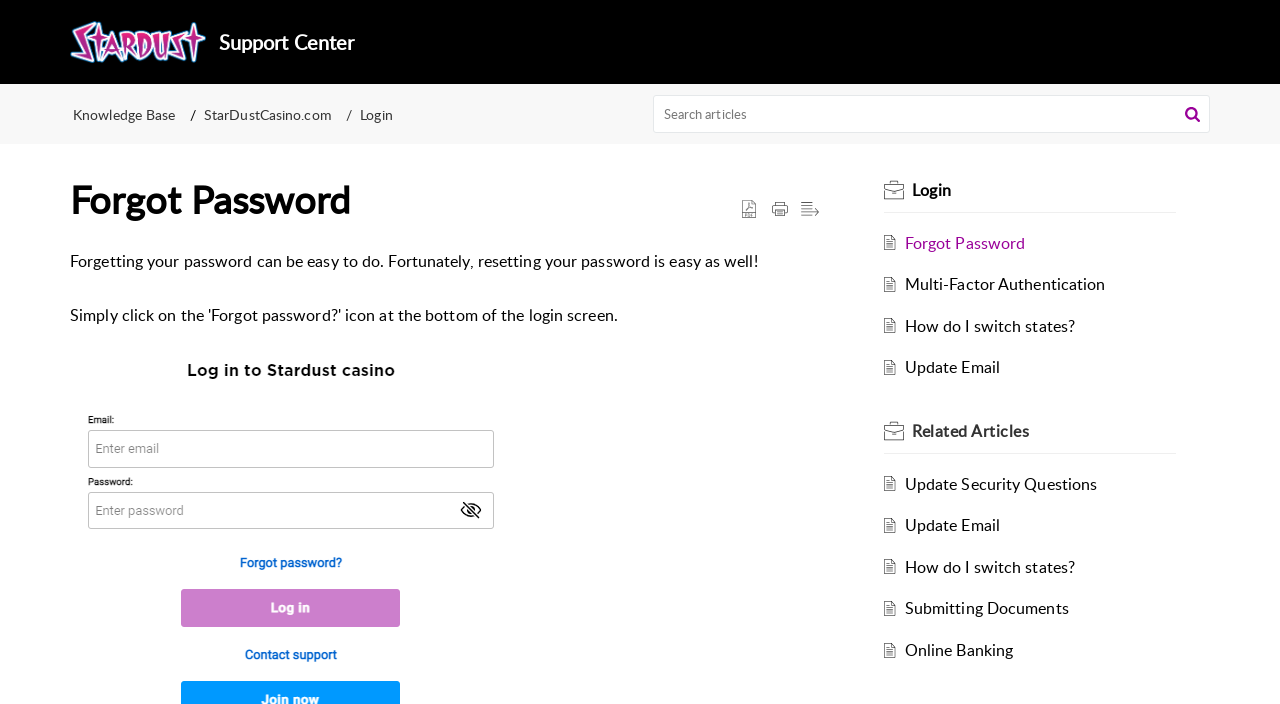Refer to the image and provide an in-depth answer to the question:
What is located at the top of the webpage?

By analyzing the bounding box coordinates, I found that the links 'Skip to Content', 'Skip to Menu', and 'Skip to Footer' are located at the top of the webpage, indicating that they are skip links.